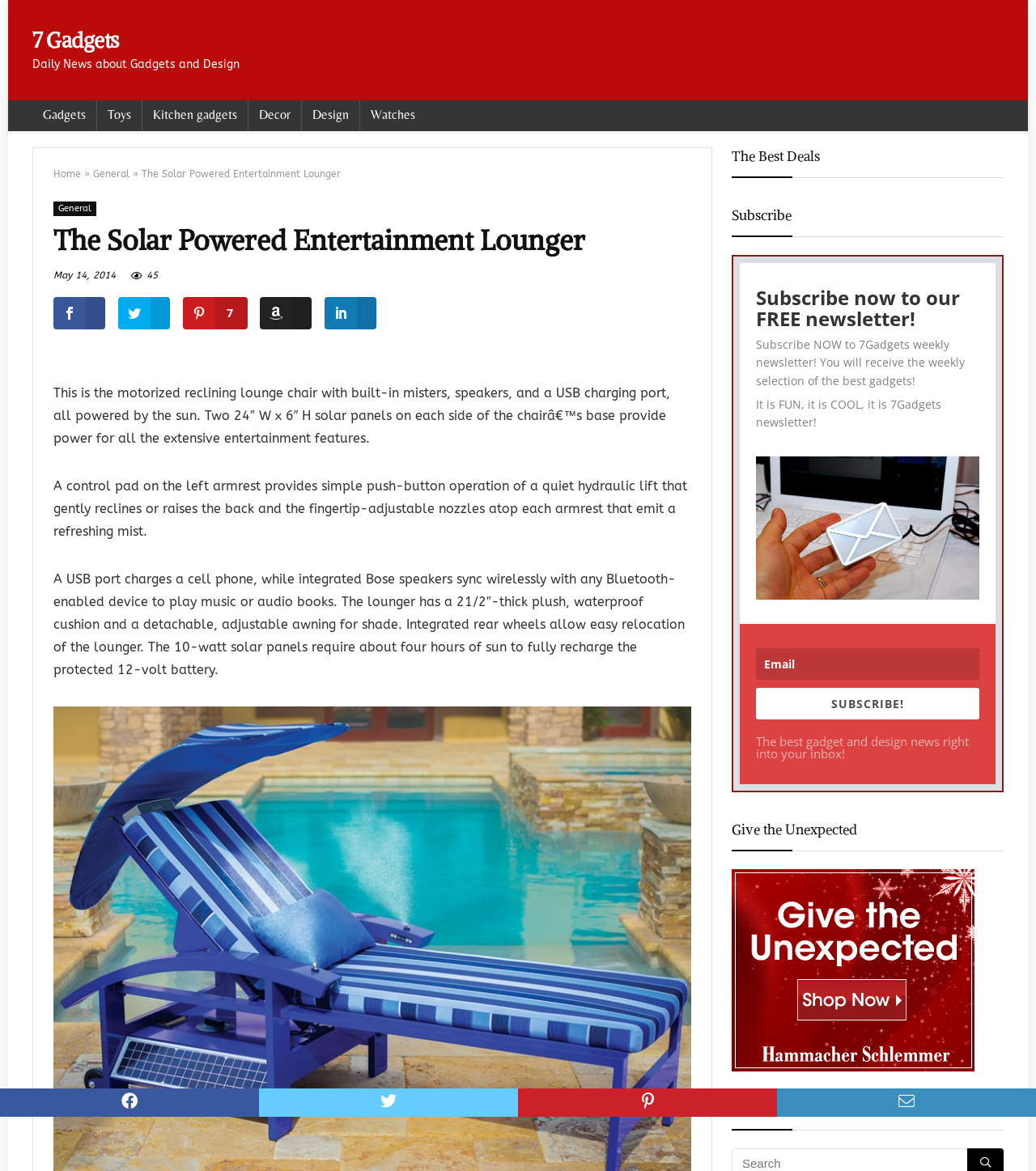Specify the bounding box coordinates of the area to click in order to execute this command: 'Search for something'. The coordinates should consist of four float numbers ranging from 0 to 1, and should be formatted as [left, top, right, bottom].

[0.706, 0.939, 0.745, 0.954]